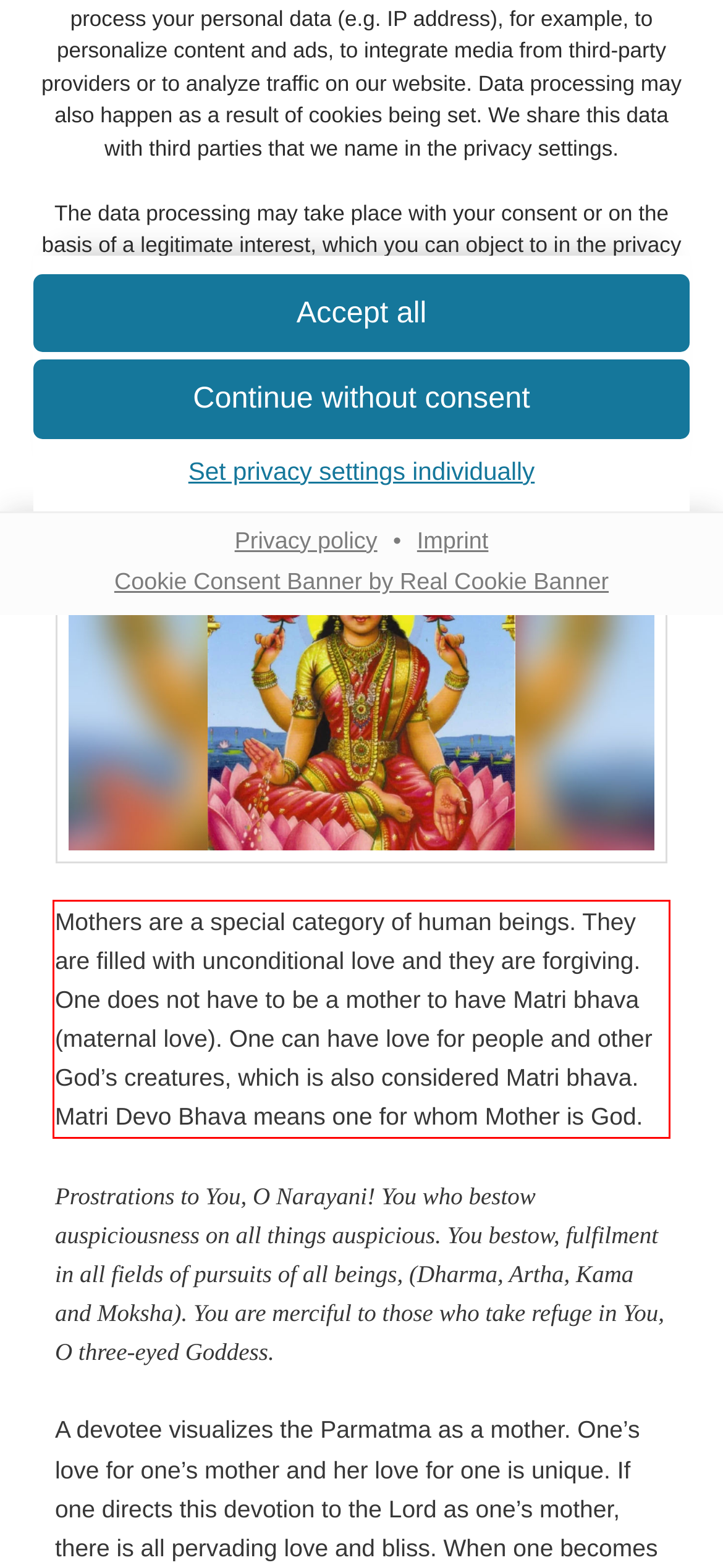The screenshot provided shows a webpage with a red bounding box. Apply OCR to the text within this red bounding box and provide the extracted content.

Mothers are a special category of human beings. They are filled with unconditional love and they are forgiving. One does not have to be a mother to have Matri bhava (maternal love). One can have love for people and other God’s creatures, which is also considered Matri bhava. Matri Devo Bhava means one for whom Mother is God.